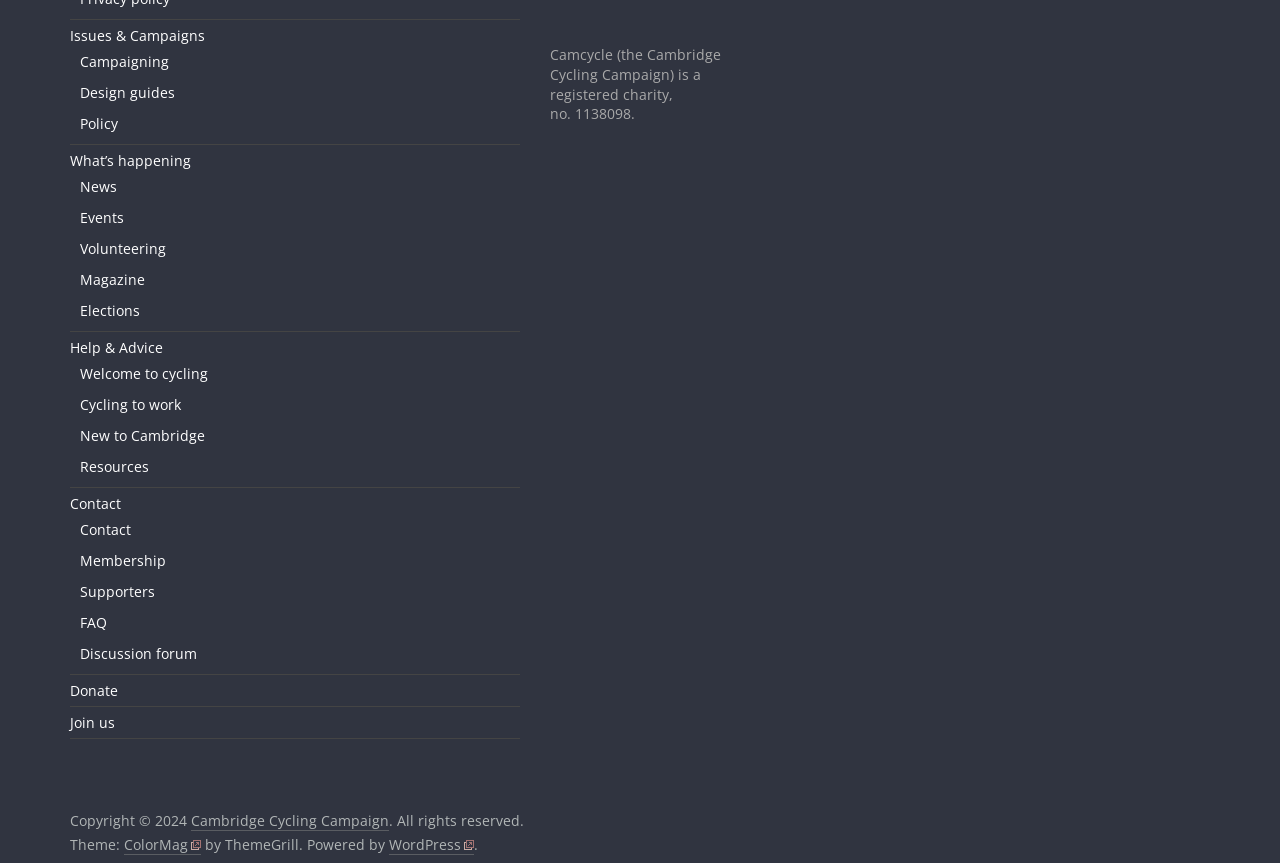Show the bounding box coordinates for the element that needs to be clicked to execute the following instruction: "Click on Issues & Campaigns". Provide the coordinates in the form of four float numbers between 0 and 1, i.e., [left, top, right, bottom].

[0.055, 0.03, 0.16, 0.052]